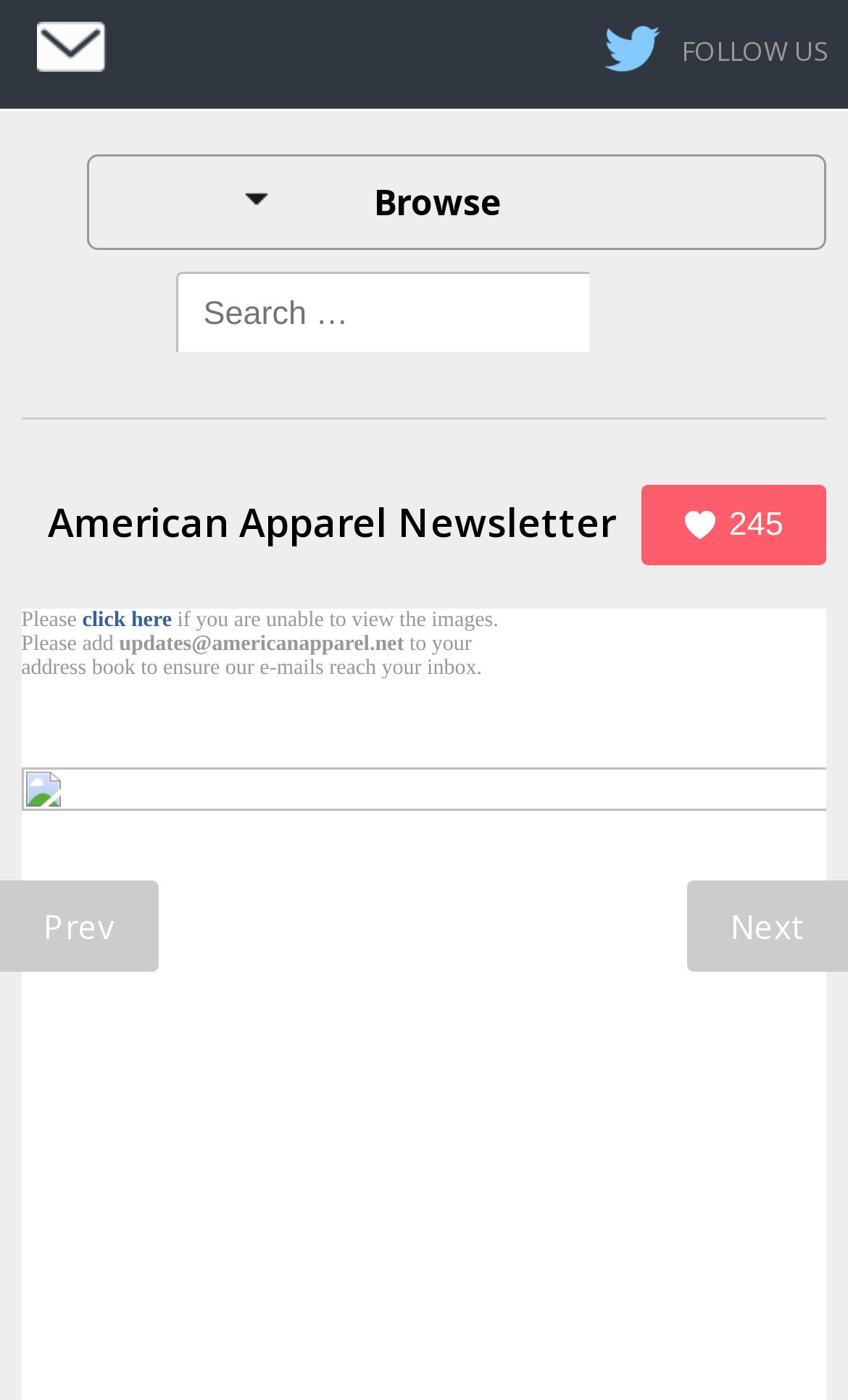Can you give a comprehensive explanation to the question given the content of the image?
What is the purpose of the searchbox?

The question can be answered by looking at the searchbox element, which is a child of the complementary element. The searchbox is typically used to search for specific content or keywords.